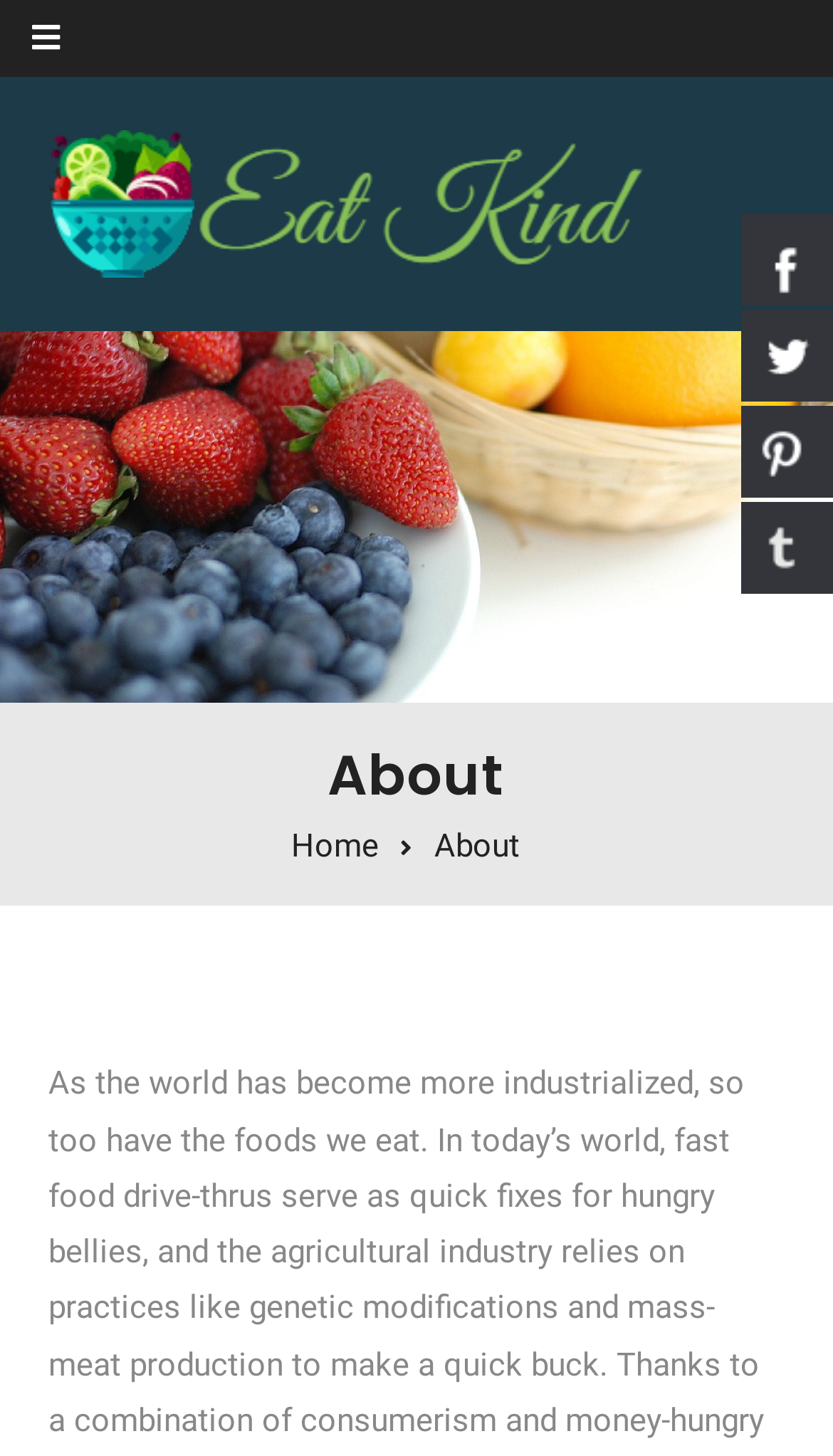Construct a comprehensive caption that outlines the webpage's structure and content.

The webpage is about "About" and has a prominent link "Eat Kind" at the top, accompanied by an image with the same name. The link and image are positioned at the top center of the page, spanning almost the entire width. 

Below the "Eat Kind" link and image, there is a heading that also reads "About". This heading is centered and takes up a significant portion of the page's width.

Underneath the heading, there is a breadcrumbs section that displays the navigation path. The breadcrumbs section contains a link to "Home" on the left, followed by a static text "About" on the right. The breadcrumbs section is also centered and spans a significant portion of the page's width.

At the very top left of the page, there are two small links: "Skip to content" and an icon represented by "\uf0c9". These links are positioned at the top left corner of the page.